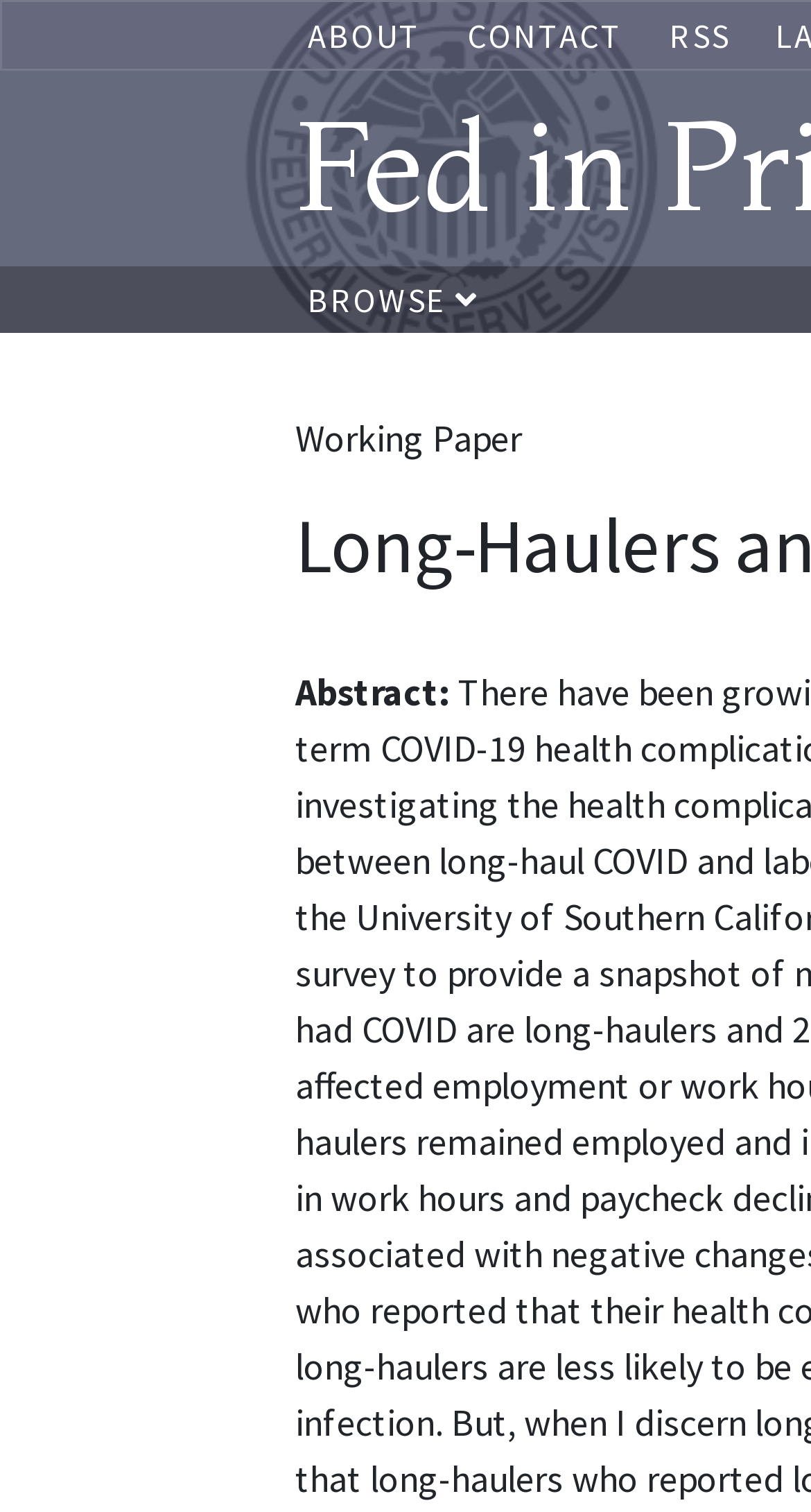Your task is to find and give the main heading text of the webpage.

Fed in Print